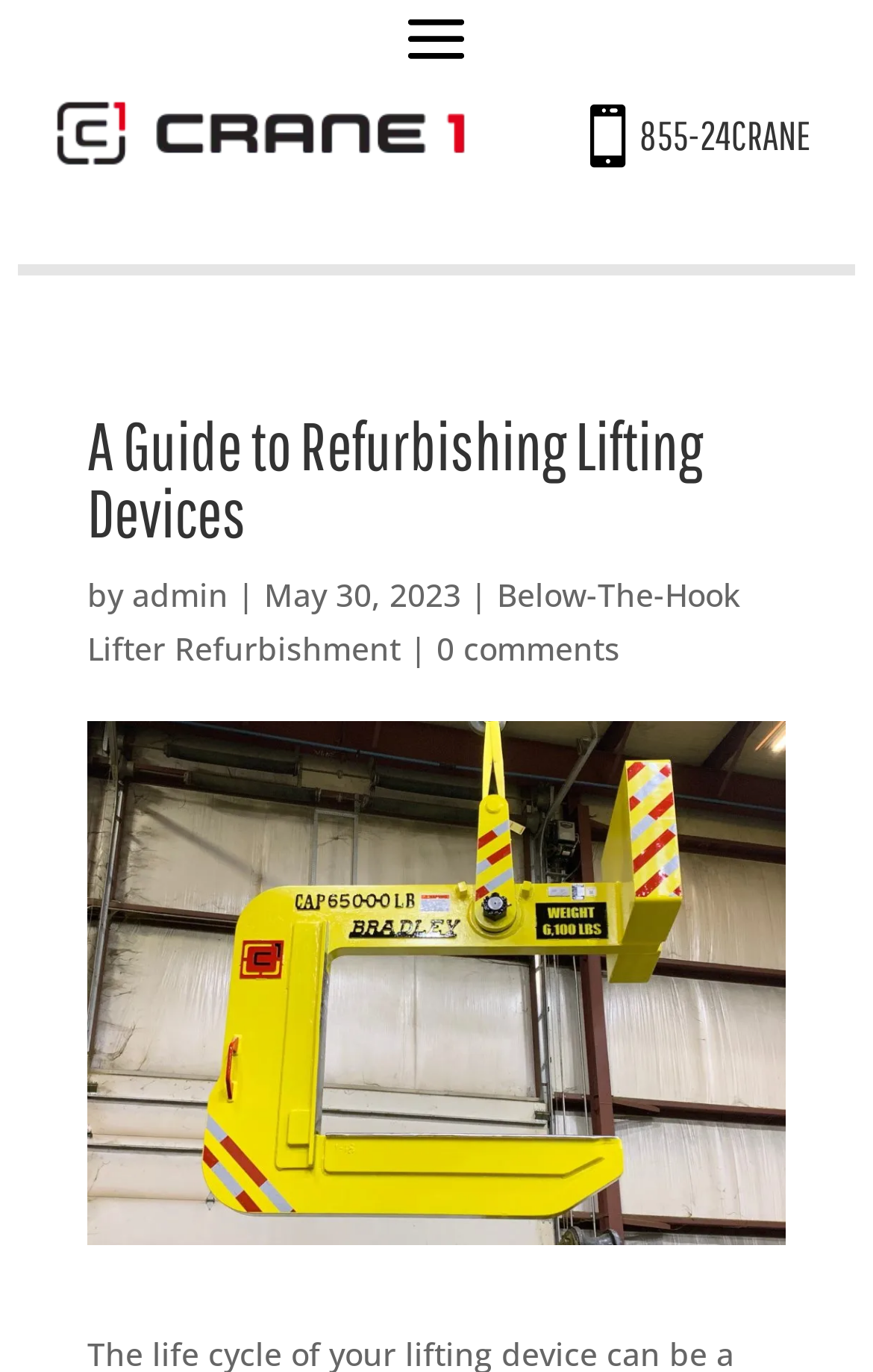Please answer the following question using a single word or phrase: 
What is the phone number to call for more information?

855-24CRANE